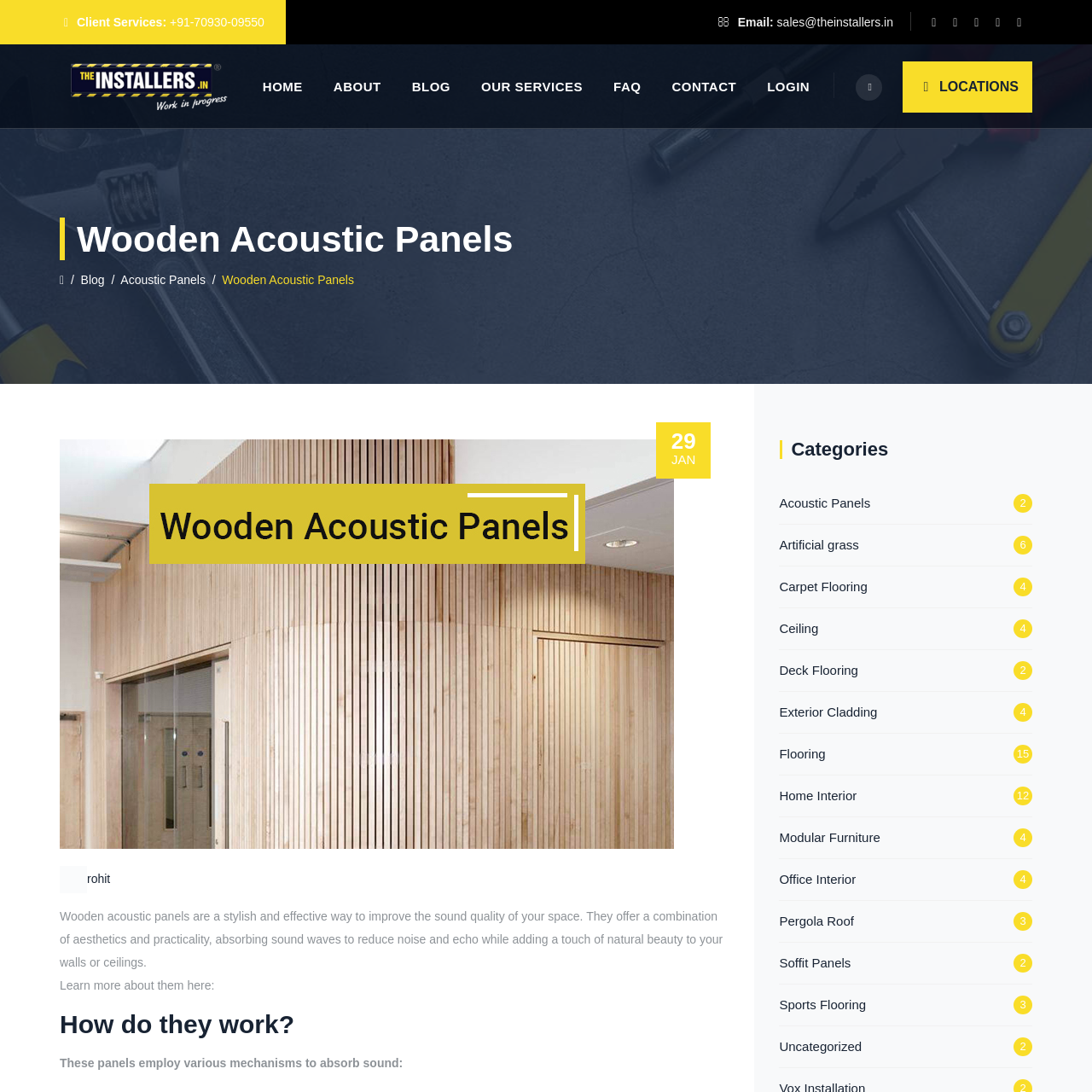Identify the bounding box coordinates of the section to be clicked to complete the task described by the following instruction: "read more about accessing url parameters in javascript". The coordinates should be four float numbers between 0 and 1, formatted as [left, top, right, bottom].

None